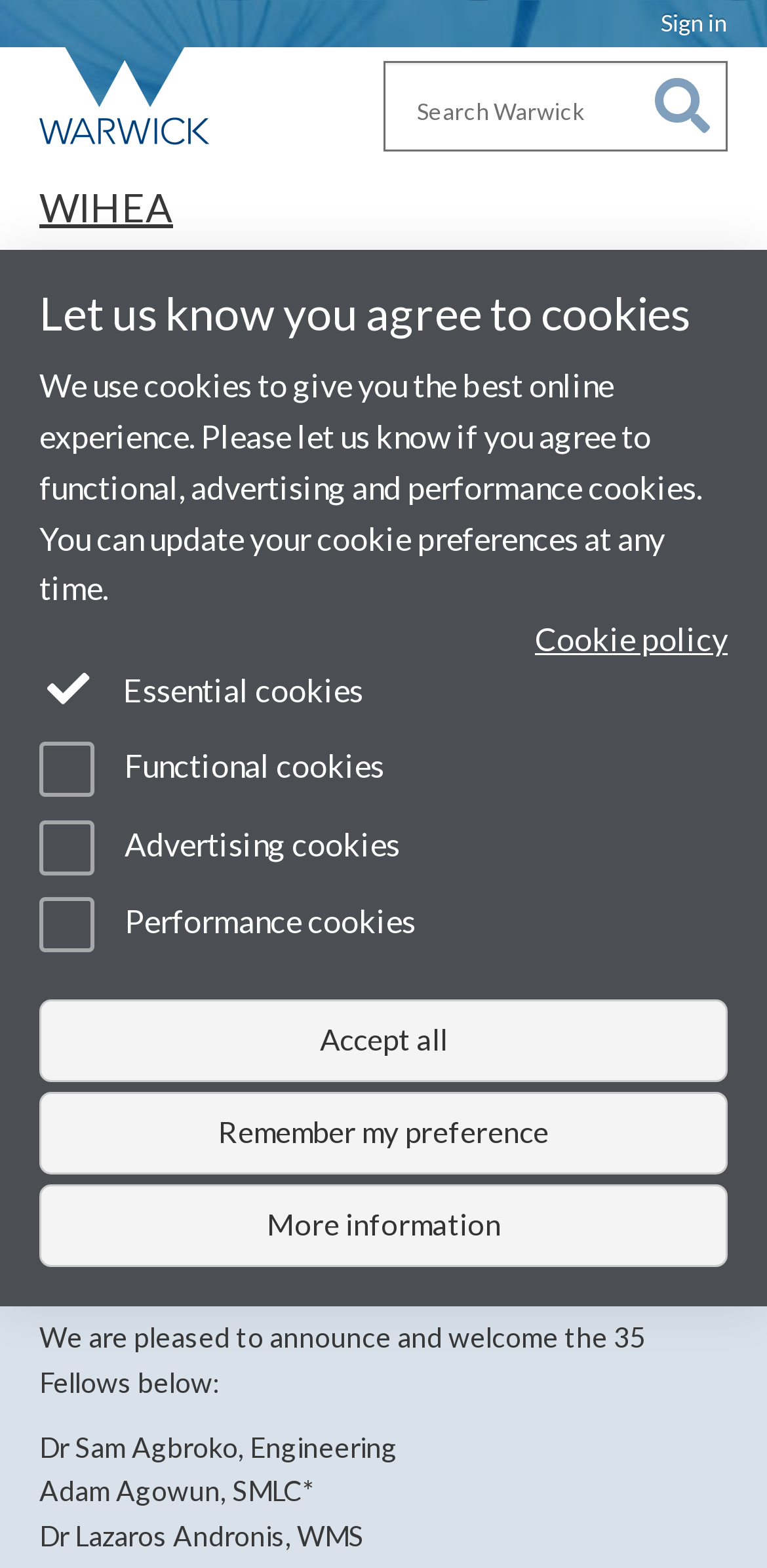Locate the bounding box of the UI element described in the following text: "News & Events Calendar".

[0.051, 0.174, 0.449, 0.202]